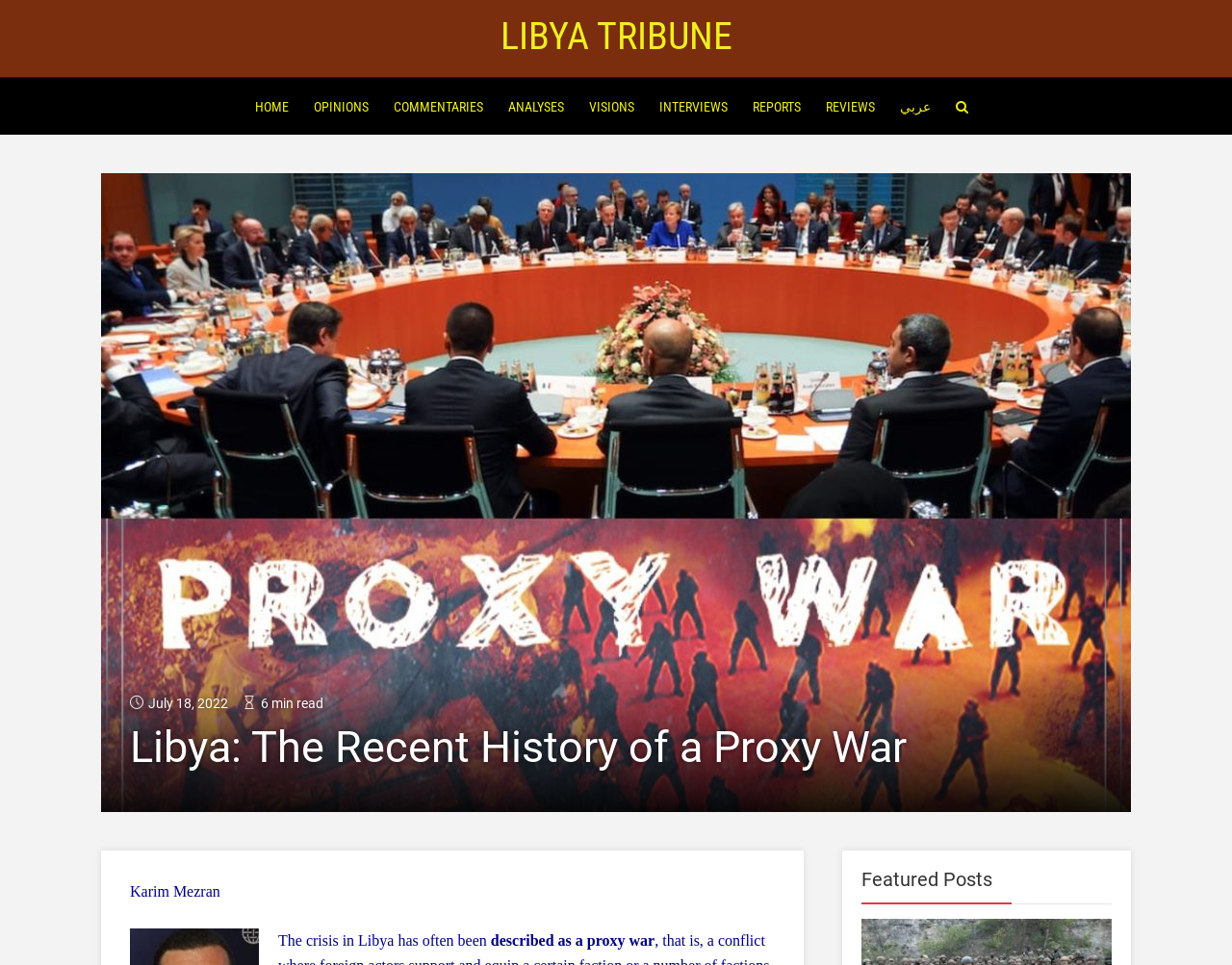Determine the coordinates of the bounding box for the clickable area needed to execute this instruction: "search".

[0.773, 0.081, 0.788, 0.141]